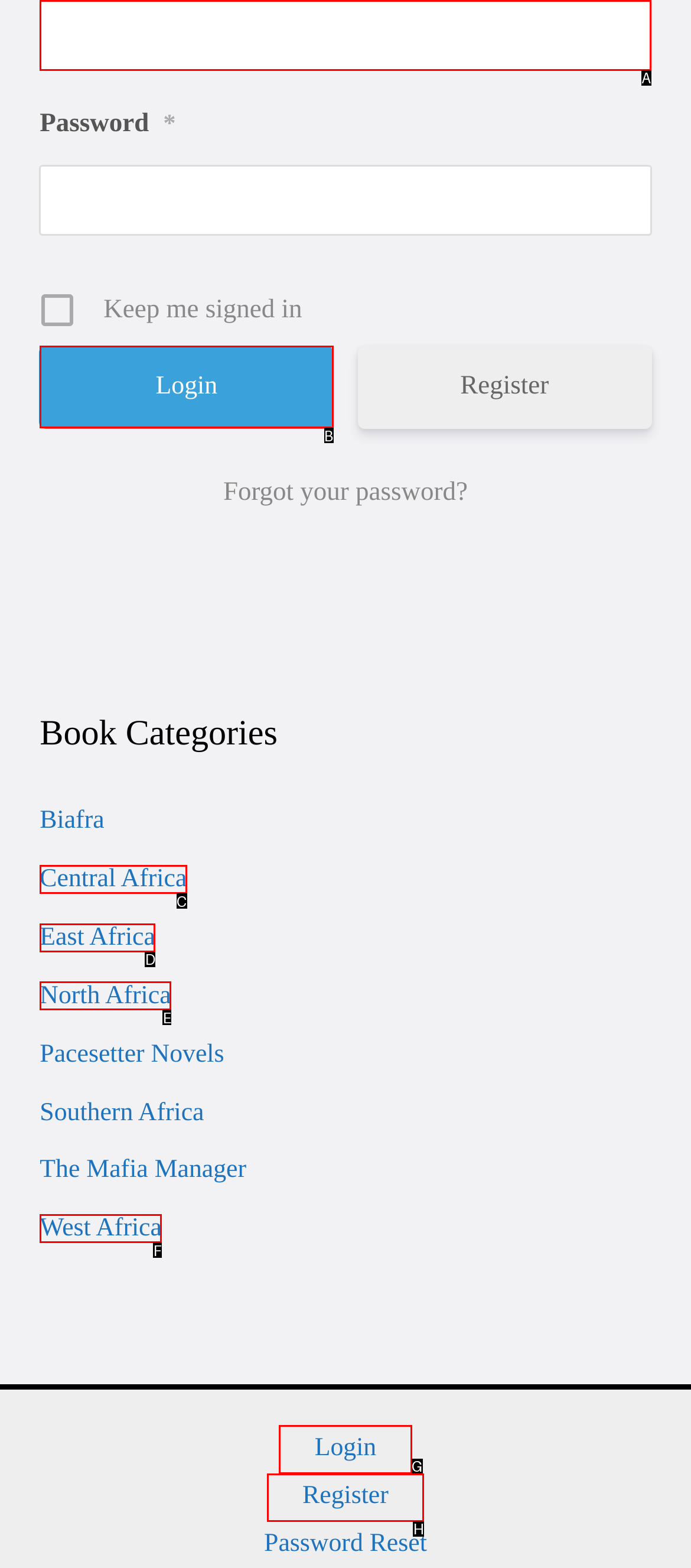Based on the task: Enter username or email, which UI element should be clicked? Answer with the letter that corresponds to the correct option from the choices given.

A